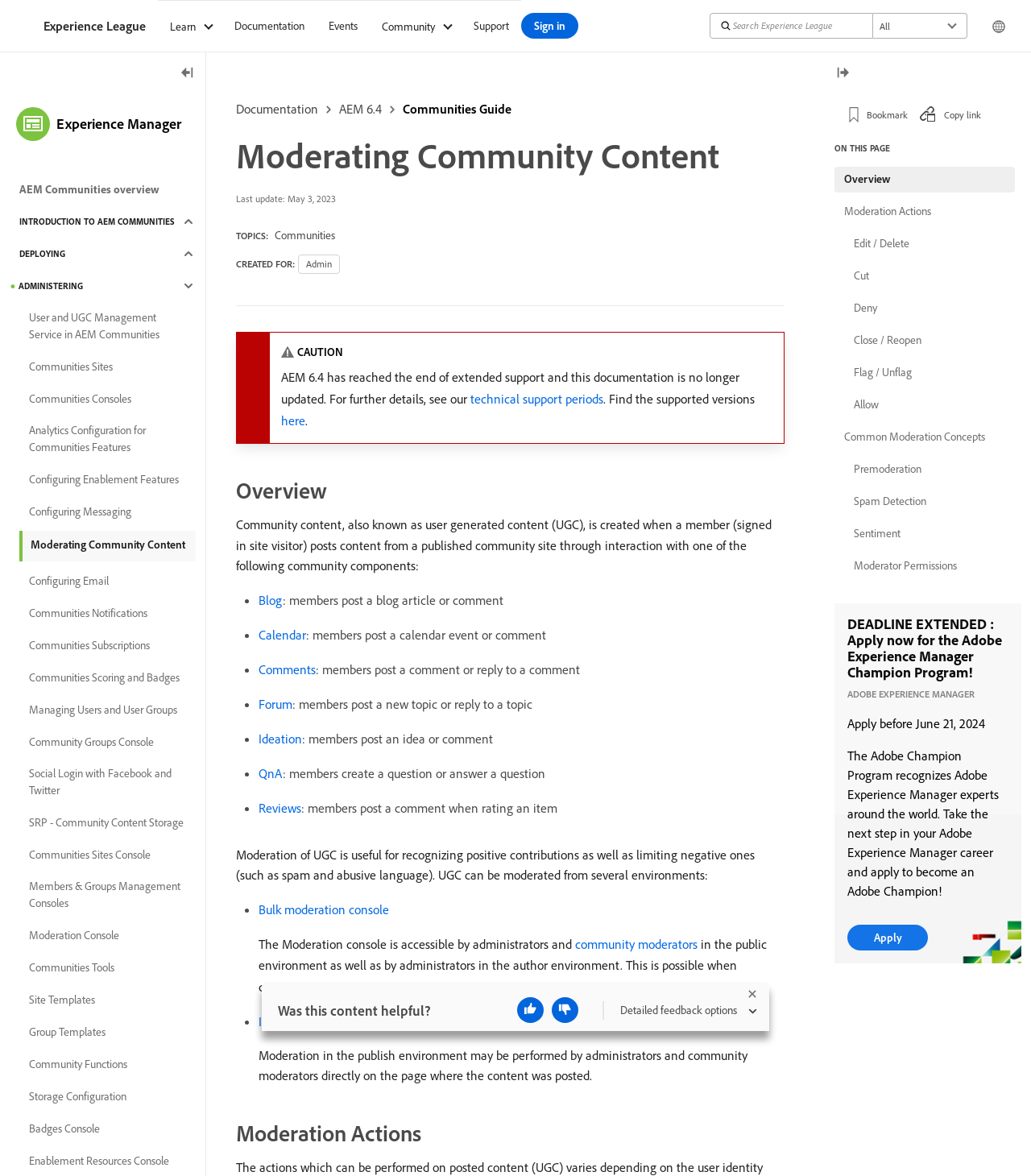Determine the bounding box coordinates for the clickable element required to fulfill the instruction: "Sign in". Provide the coordinates as four float numbers between 0 and 1, i.e., [left, top, right, bottom].

[0.505, 0.011, 0.561, 0.033]